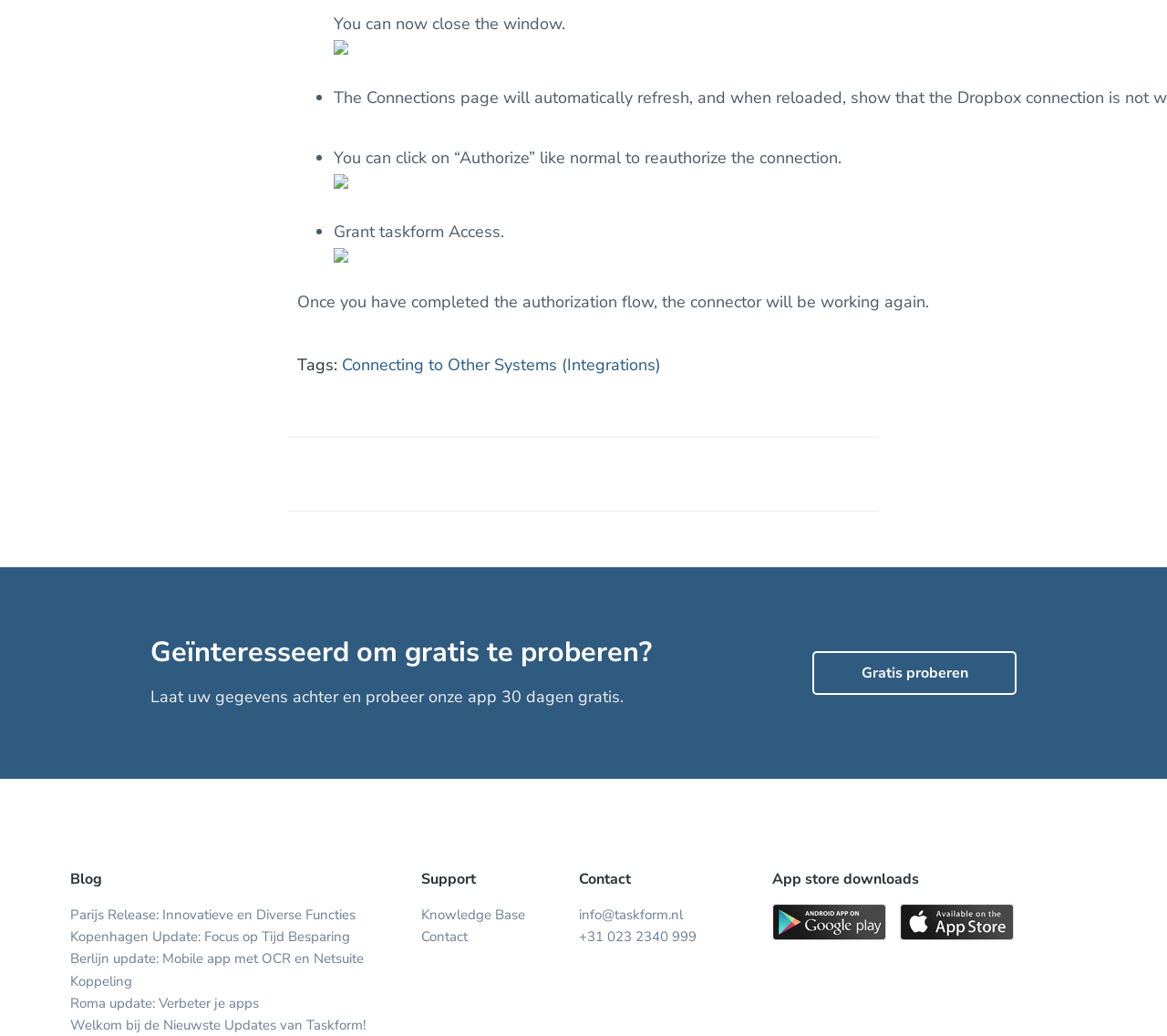What is the purpose of clicking 'Authorize'? Using the information from the screenshot, answer with a single word or phrase.

Reauthorize the connection